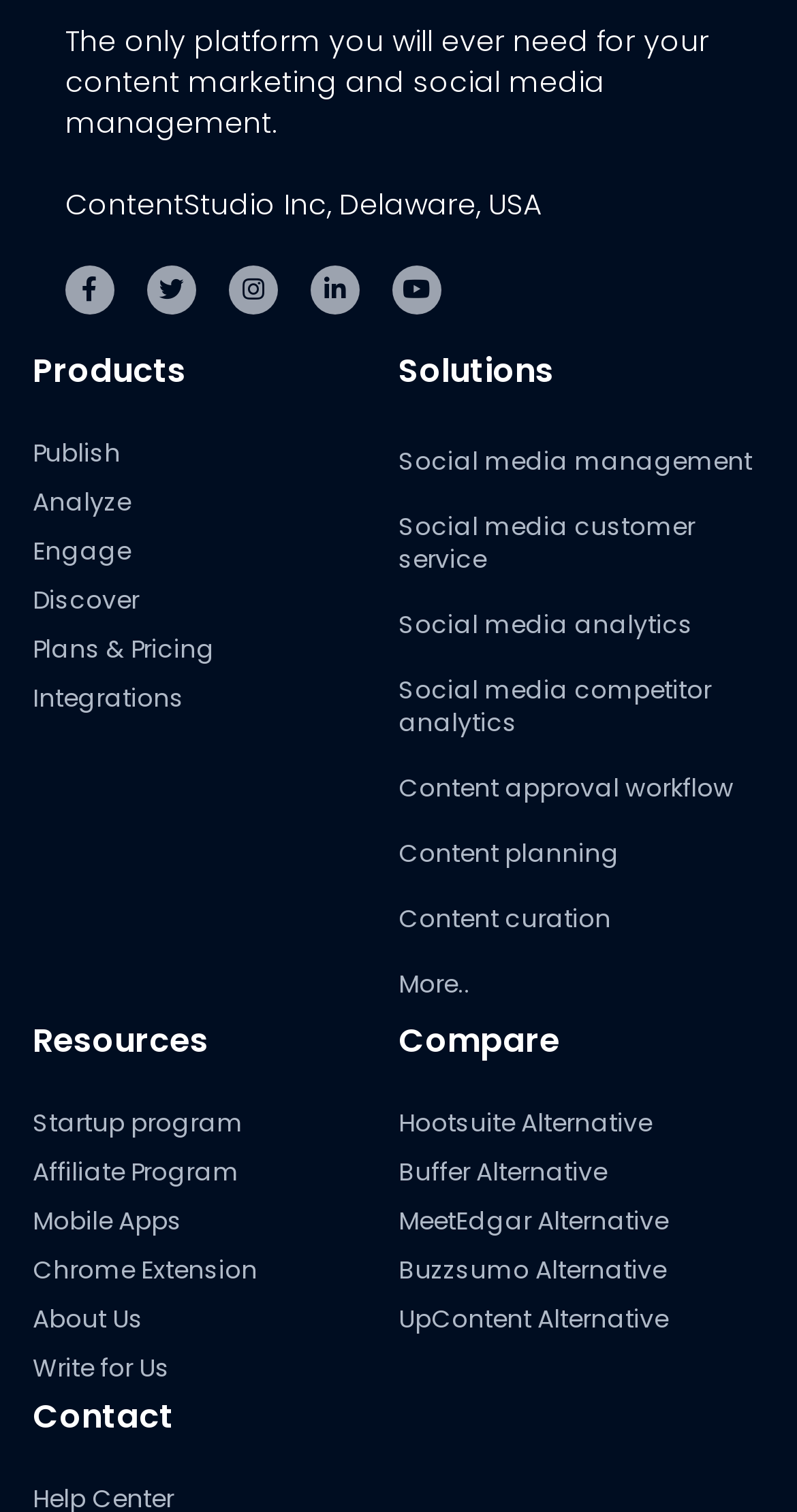What is the purpose of the 'More..' link?
Based on the image, respond with a single word or phrase.

To show more options